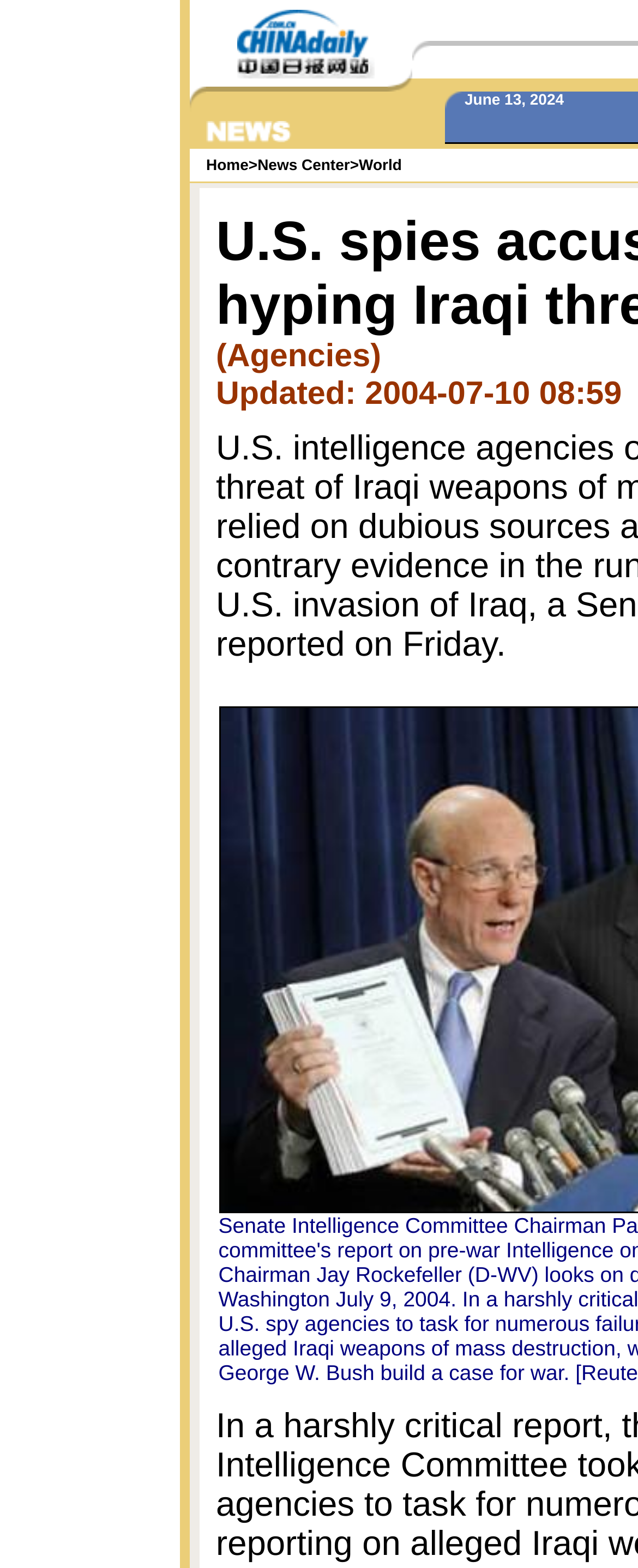From the image, can you give a detailed response to the question below:
What is the number of images in the top row?

I counted the number of image elements in the top row of the webpage, and there are 5 images.